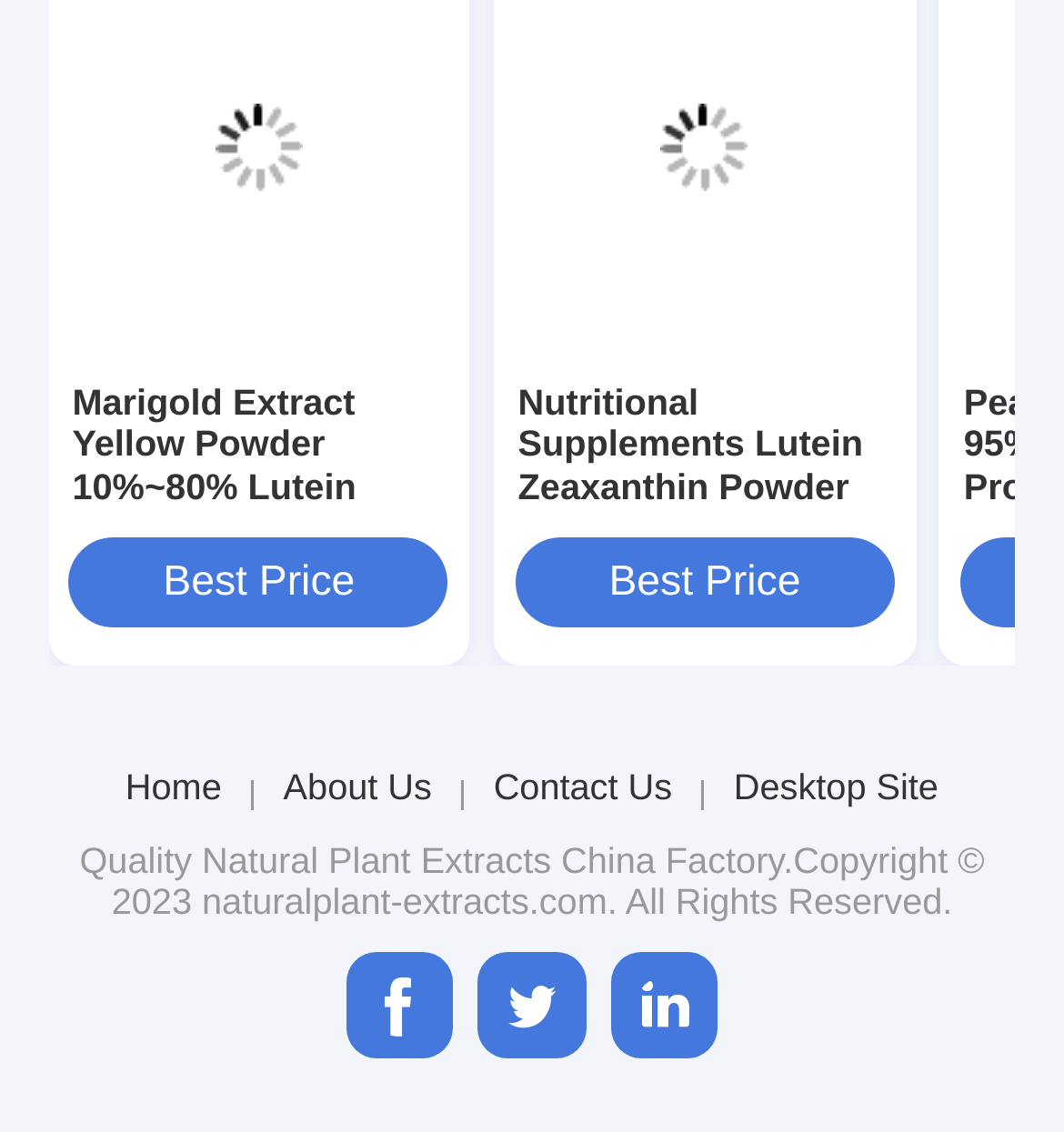Examine the screenshot and answer the question in as much detail as possible: What is the name of the product shown at the top?

The topmost image and link have the text 'Marigold Extract Yellow Powder 10%~80% Lutein Colorant Food Additive Tagetes Erecta L.', which suggests that the product being showcased is Marigold Extract.